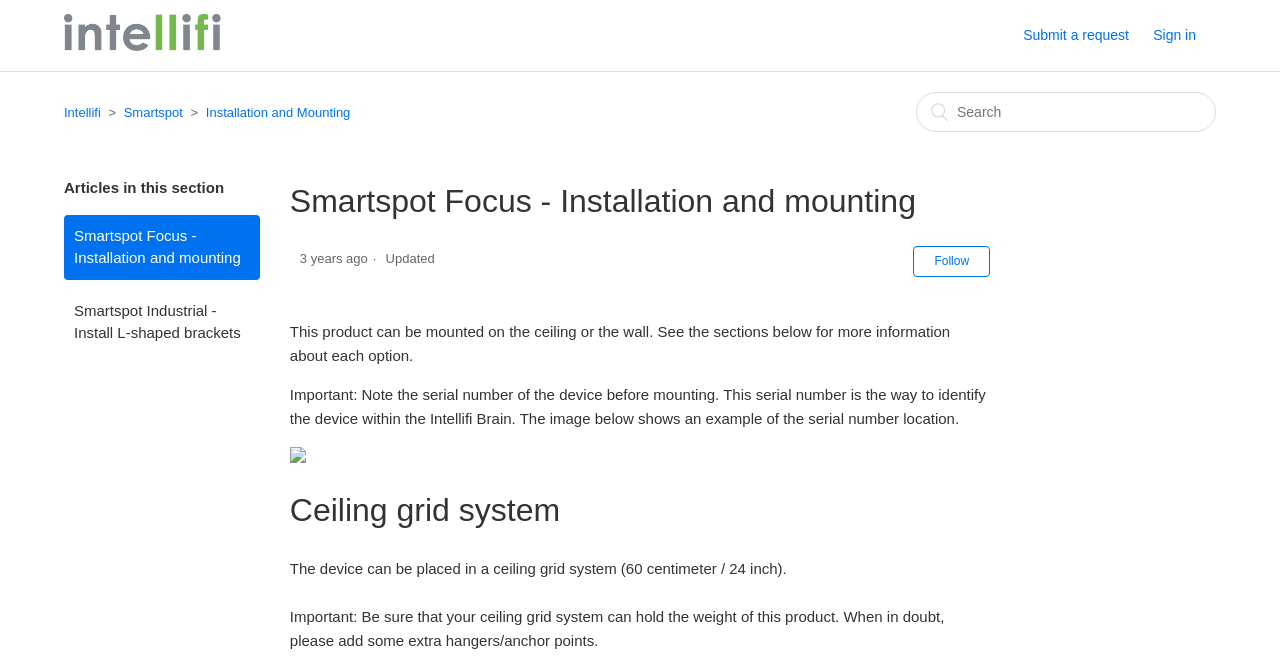Please predict the bounding box coordinates of the element's region where a click is necessary to complete the following instruction: "Search for something". The coordinates should be represented by four float numbers between 0 and 1, i.e., [left, top, right, bottom].

[0.716, 0.137, 0.95, 0.197]